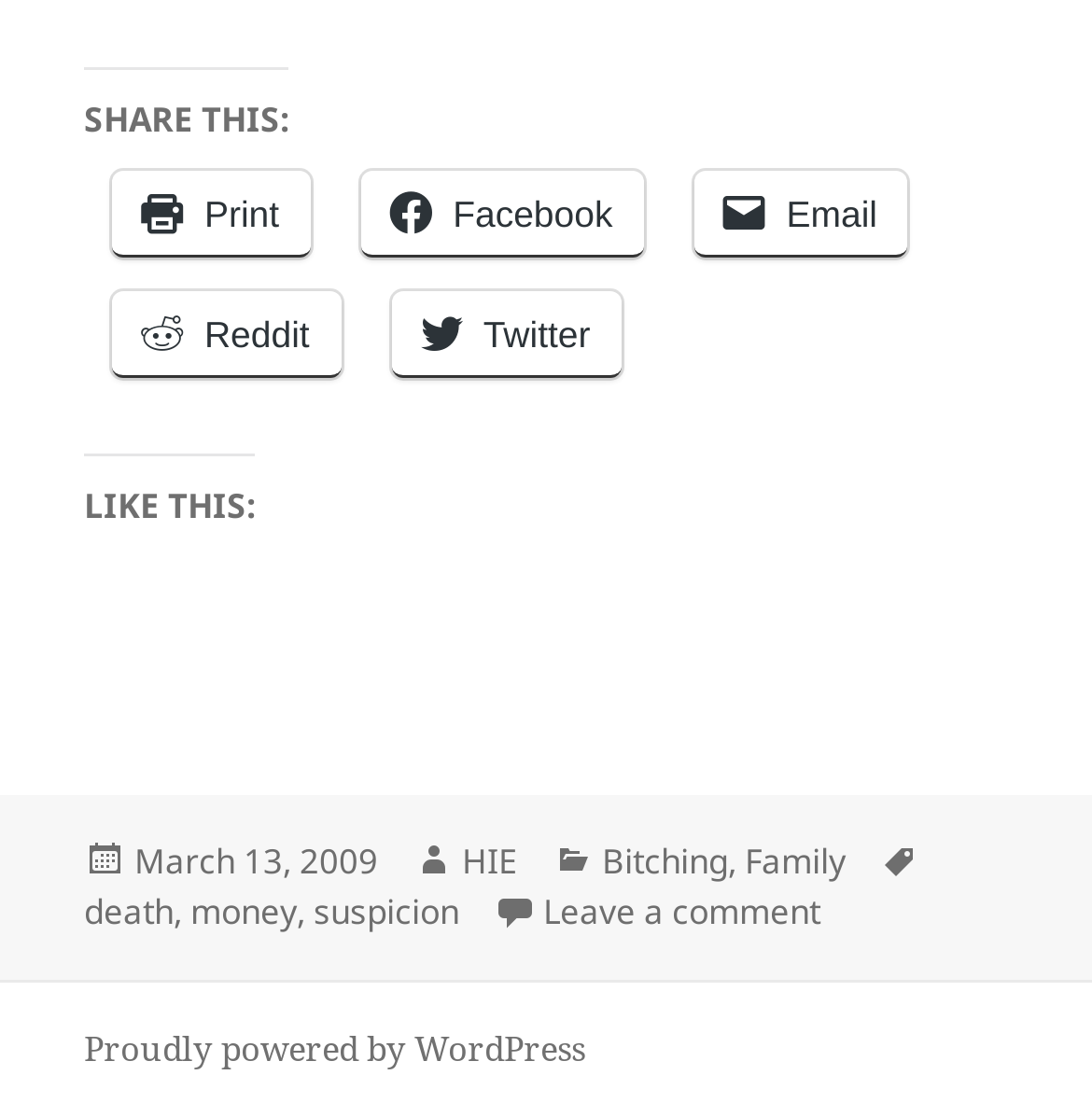For the element described, predict the bounding box coordinates as (top-left x, top-left y, bottom-right x, bottom-right y). All values should be between 0 and 1. Element description: Reddit

[0.103, 0.26, 0.312, 0.338]